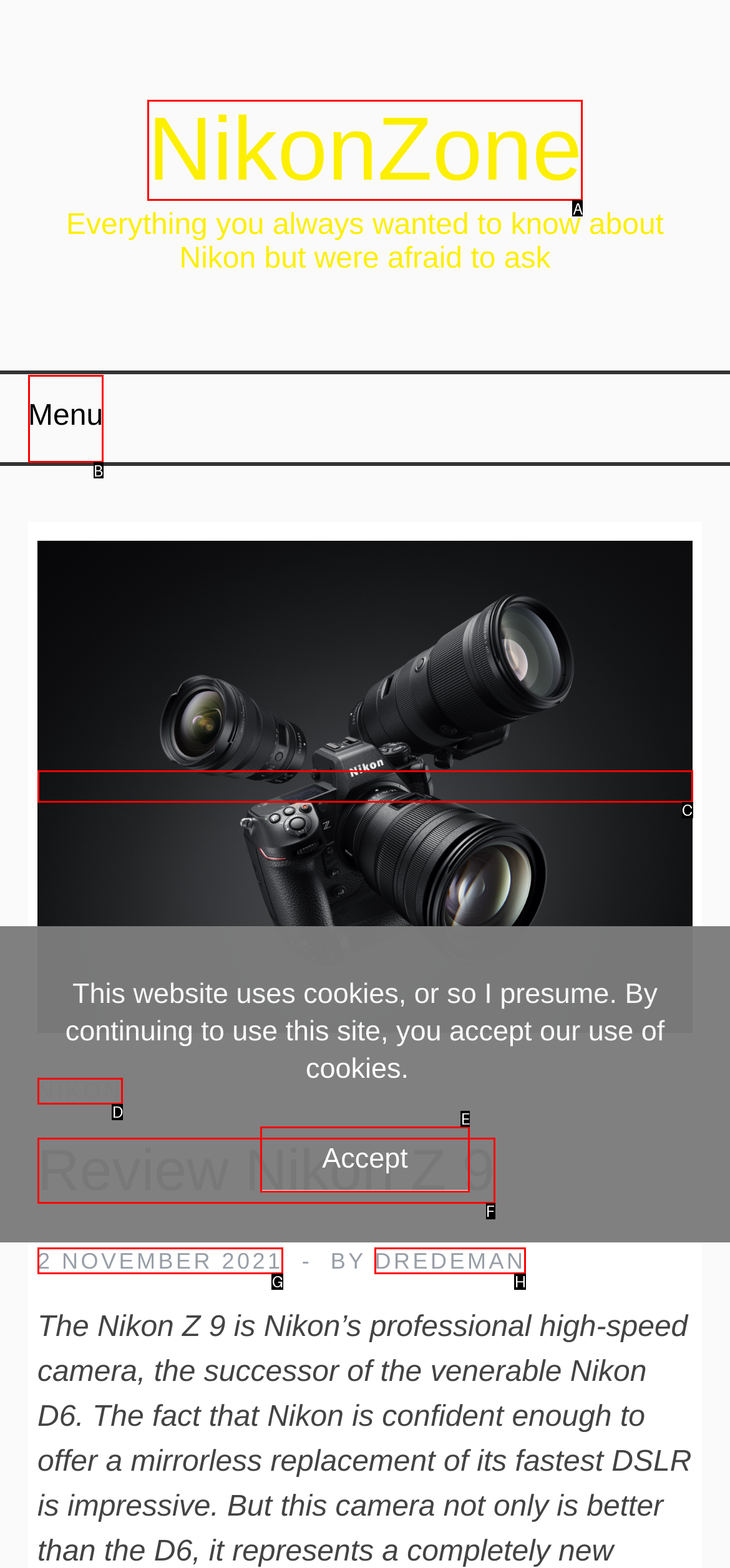Identify the HTML element I need to click to complete this task: Click on the NikonZone link Provide the option's letter from the available choices.

A